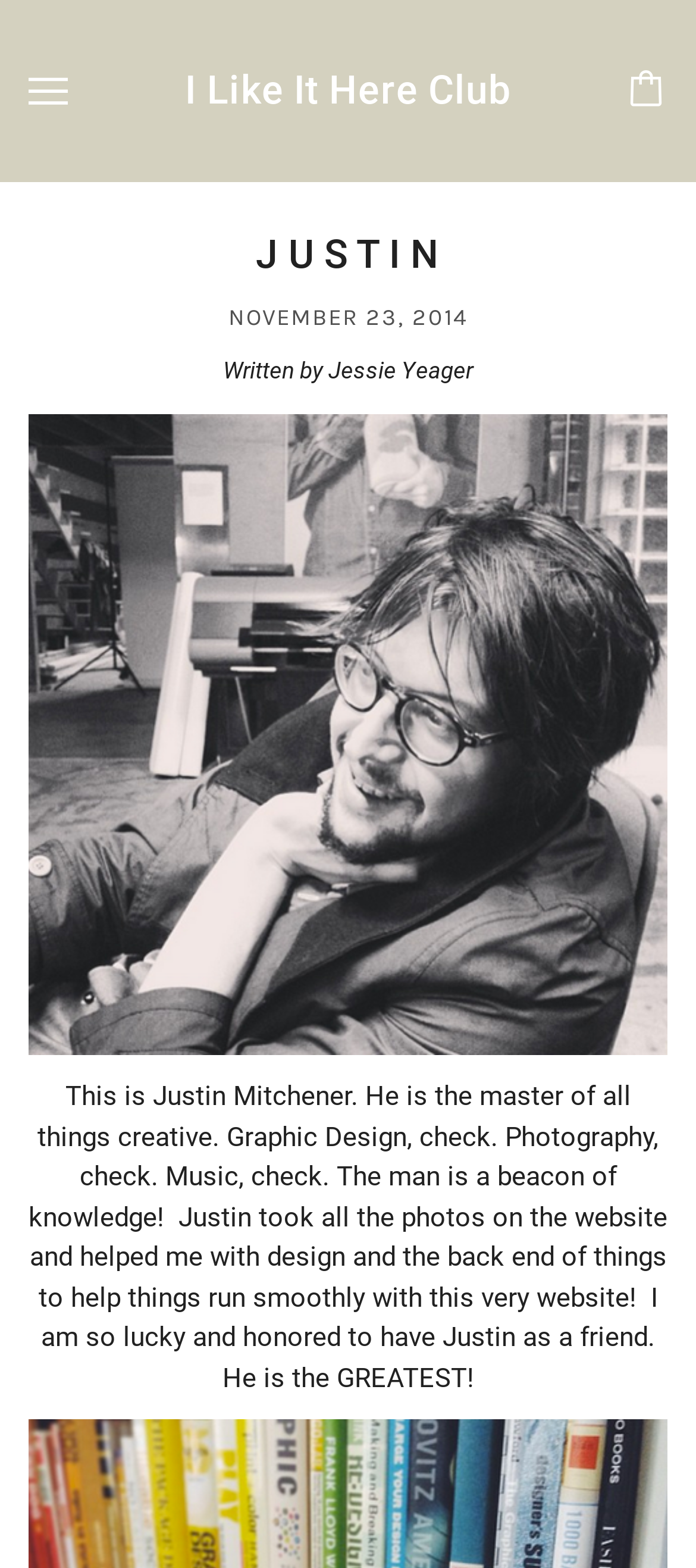Explain the features and main sections of the webpage comprehensively.

The webpage is about Justin Mitchener, a creative individual with expertise in graphic design, photography, and music. At the top left of the page, there is a small image and a link to "I Like It Here Club". On the top right, there is a "Cart" link with a popup menu, accompanied by a small image. 

Below the top section, the page is divided into two main areas. On the left, there is a large heading "J U S T I N" that spans almost the entire width of the page. On the right side, there is a time element with the text "NOVEMBER 23, 2014" and a static text "Written by Jessie Yeager" below it.

The main content of the page is a paragraph of text that describes Justin Mitchener's creative abilities and his contributions to the website, including taking photos and helping with design and backend development. The text is positioned below the heading and time elements, and it occupies most of the page's vertical space.